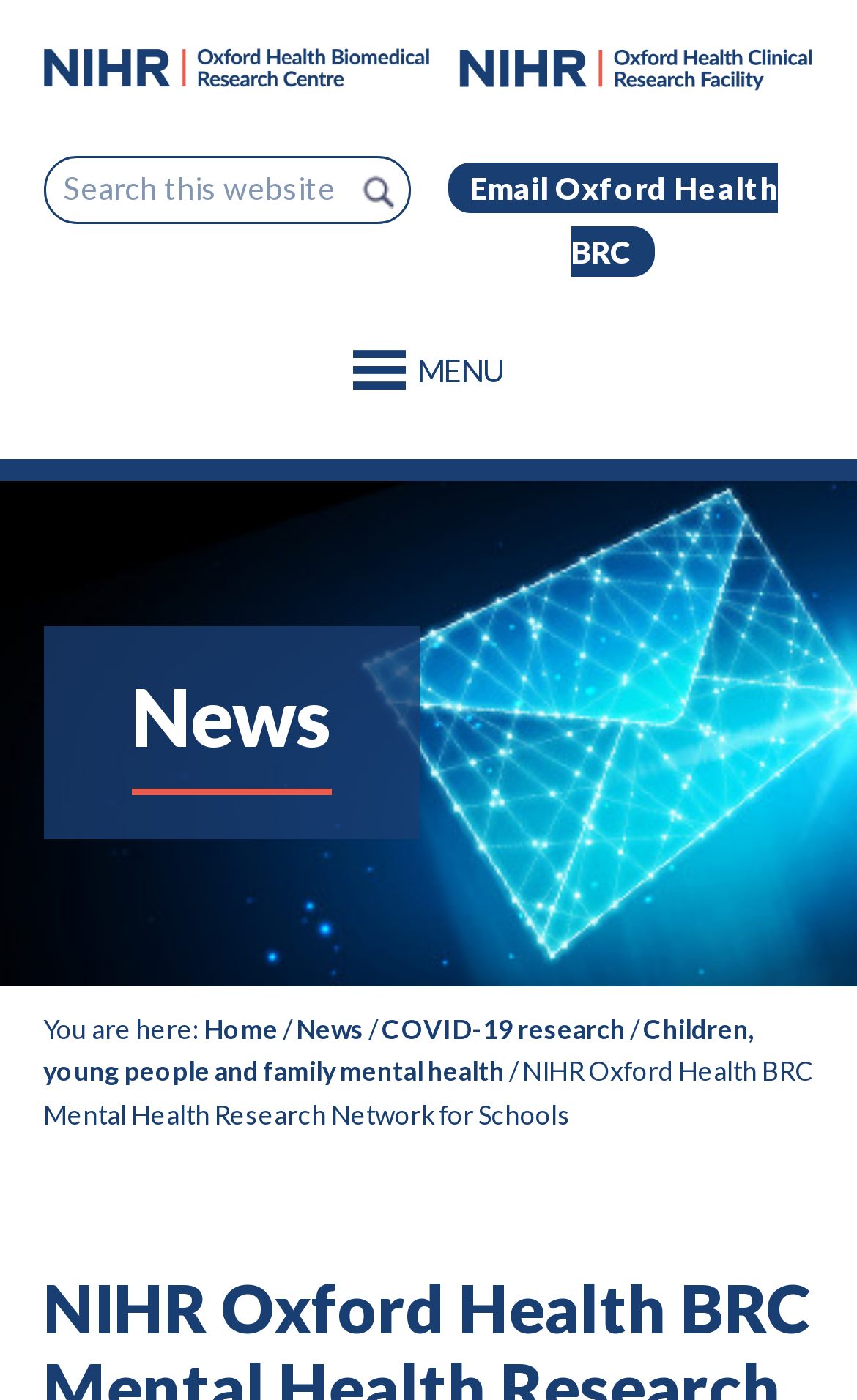How many navigation links are there?
Look at the webpage screenshot and answer the question with a detailed explanation.

I counted the number of navigation links by looking at the 'Skip to' links at the top of the webpage. There are four links: 'Skip to primary navigation', 'Skip to main content', 'Skip to primary sidebar', and 'Skip to footer'. This indicates that there are four navigation links.